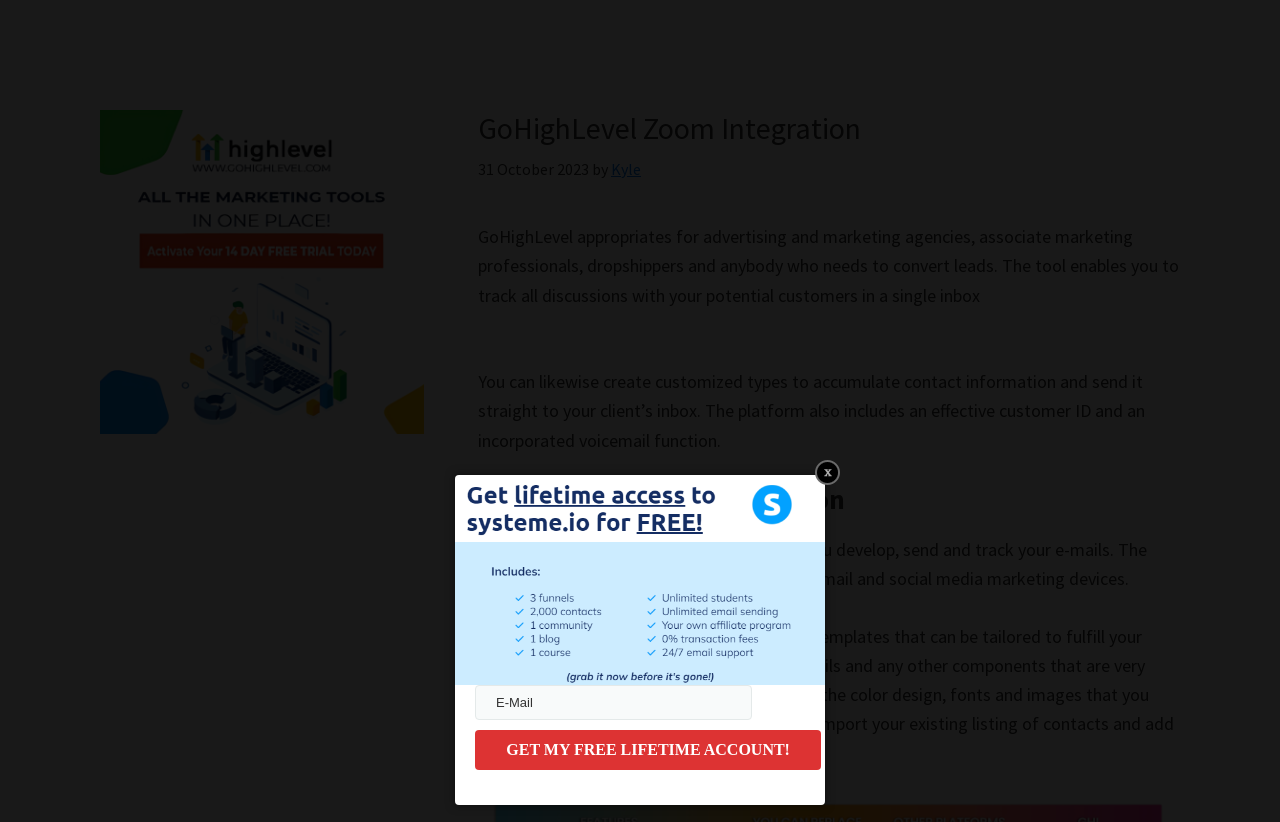Explain the webpage in detail, including its primary components.

The webpage is about GoHighLevel Zoom Integration, with a clear and concise title at the top. Below the title, there is a header section that includes the title again, a timestamp indicating the article was published on October 31, 2023, and the author's name, Kyle. 

The main content area is divided into several sections. The first section provides an introduction to GoHighLevel, explaining its suitability for advertising and marketing agencies, affiliate marketers, dropshippers, and anyone who needs to convert leads. It also highlights the tool's ability to track all discussions with potential customers in a single inbox.

The next section is headed "GoHighLevel Zoom Integration" and discusses the platform's features, including the ability to create customized forms to collect contact information and send it directly to the client's inbox. It also mentions the integrated voicemail function and customer ID.

Further down, there is another section that explains GoHighLevel's email marketing capabilities, including the ability to develop, send, and track emails. It also highlights the platform's integration with other email and social media marketing tools.

The webpage also features a primary sidebar on the left, which contains a heading and a link. At the bottom of the page, there is a call-to-action section with a textbox labeled "E-Mail" and a button that reads "GET MY FREE LIFETIME ACCOUNT!"